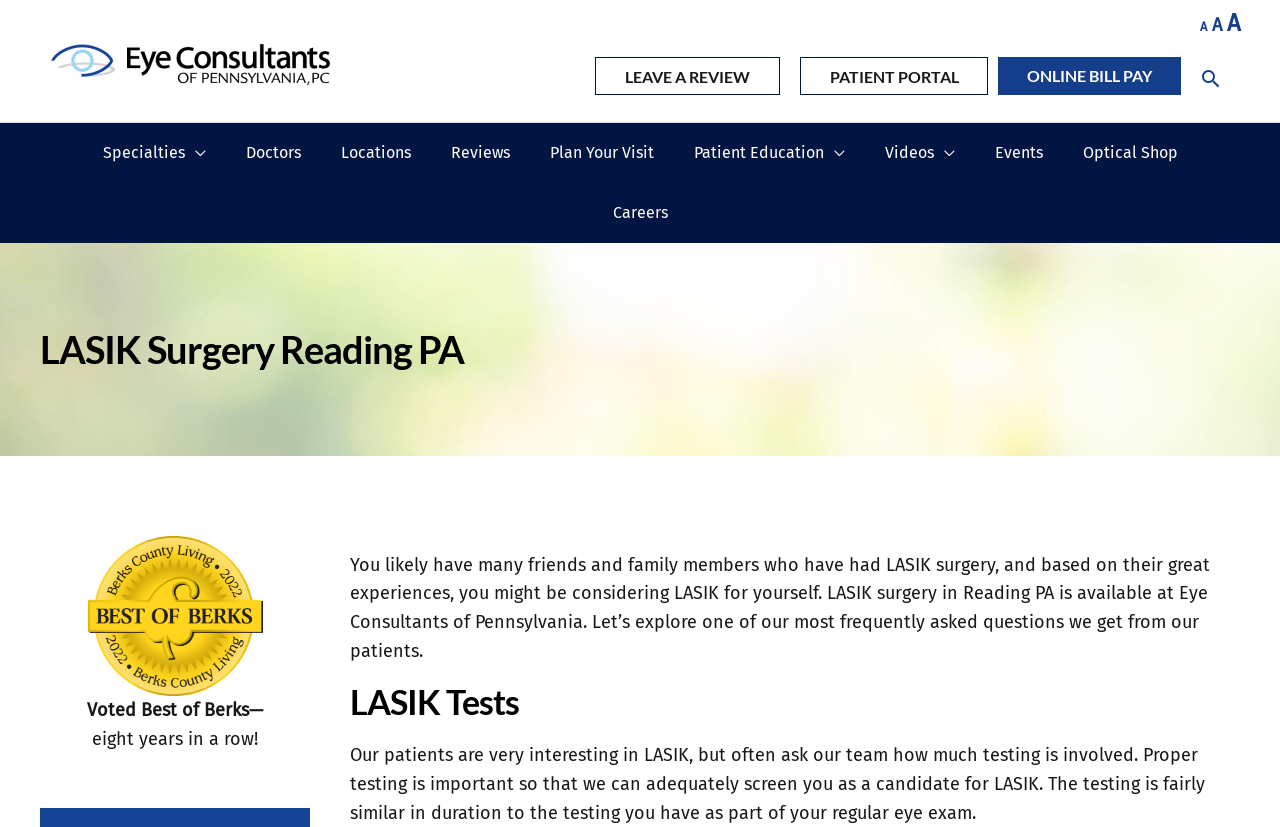Provide the bounding box coordinates of the section that needs to be clicked to accomplish the following instruction: "Learn about LASIK surgery."

[0.273, 0.669, 0.945, 0.8]